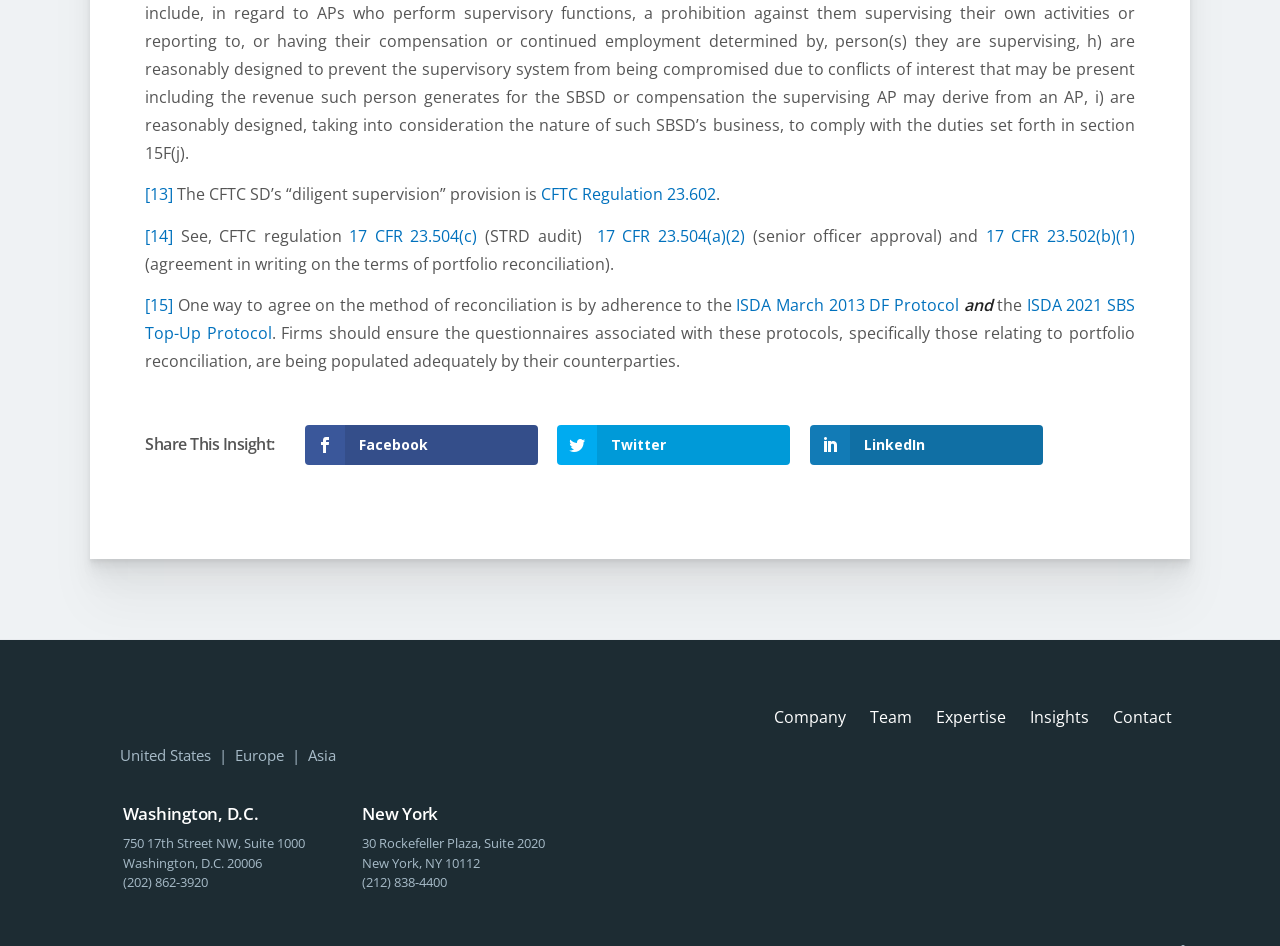What is the name of the protocol mentioned in the text?
Please provide a comprehensive answer based on the information in the image.

The name of the protocol mentioned in the text is 'ISDA March 2013 DF Protocol' as stated in the link text.